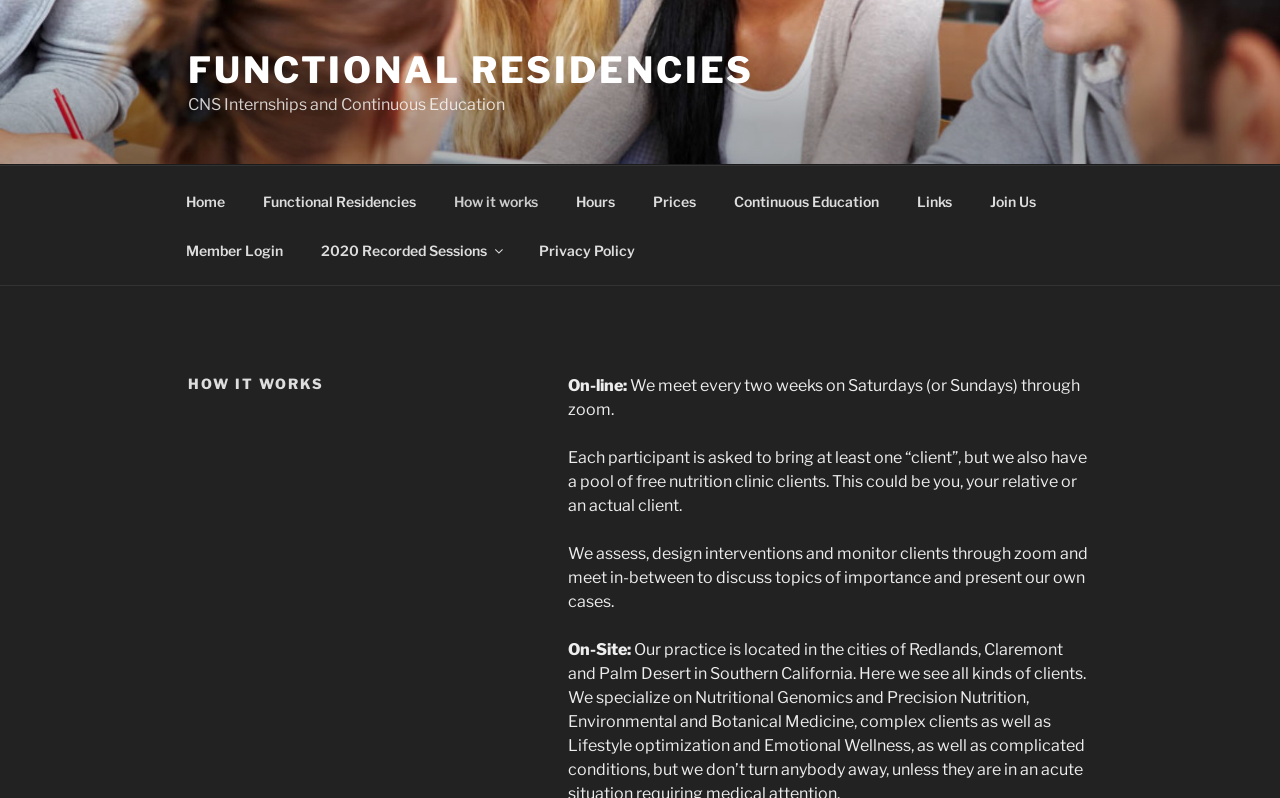Please find the bounding box coordinates for the clickable element needed to perform this instruction: "View How it works".

[0.341, 0.221, 0.434, 0.283]